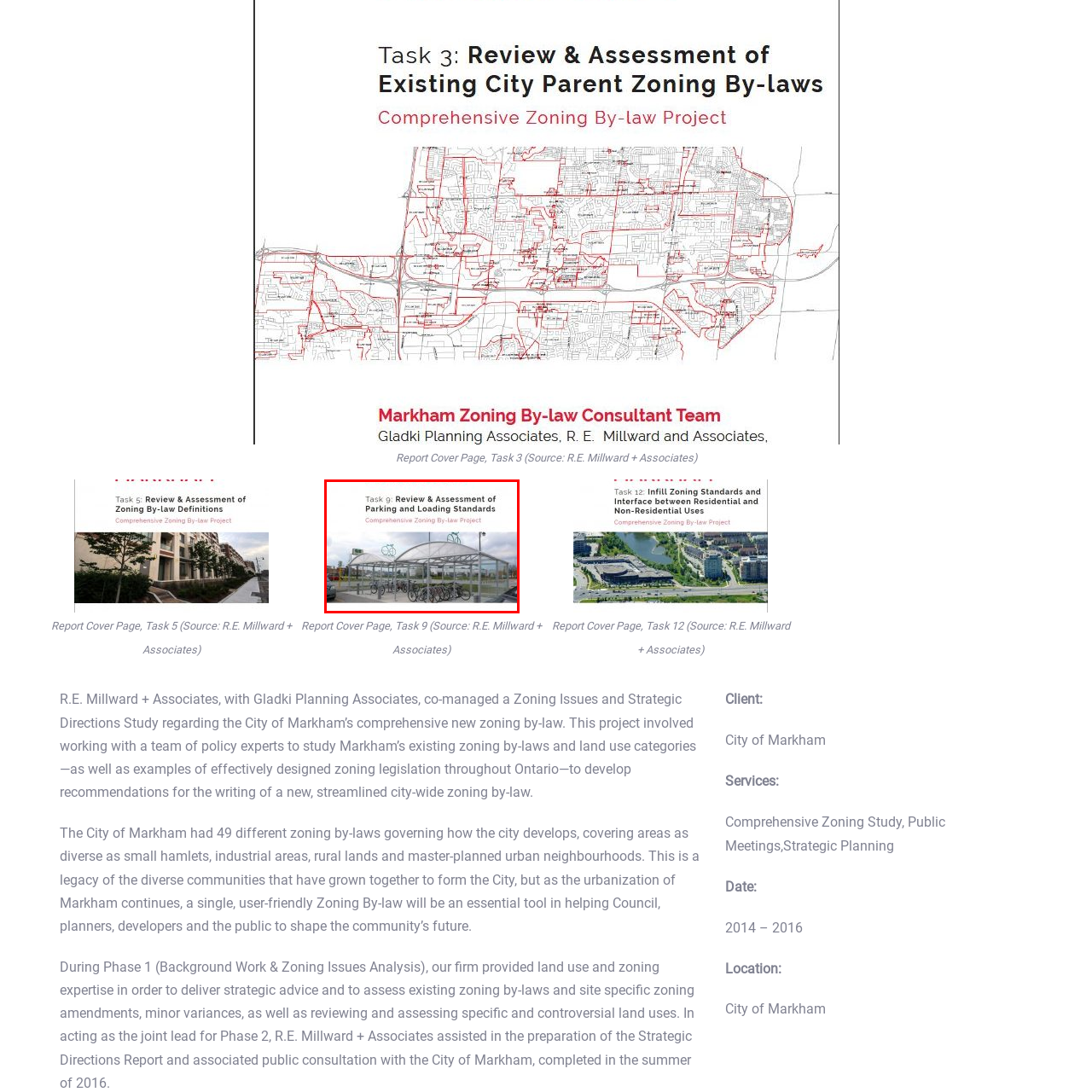What is the consultancy involved in the project?
Study the image within the red bounding box and provide a detailed response to the question.

The project is managed by R.E. Millward + Associates, which is highlighted at the bottom of the image, indicating their involvement in evaluating and improving zoning standards for better urban planning.